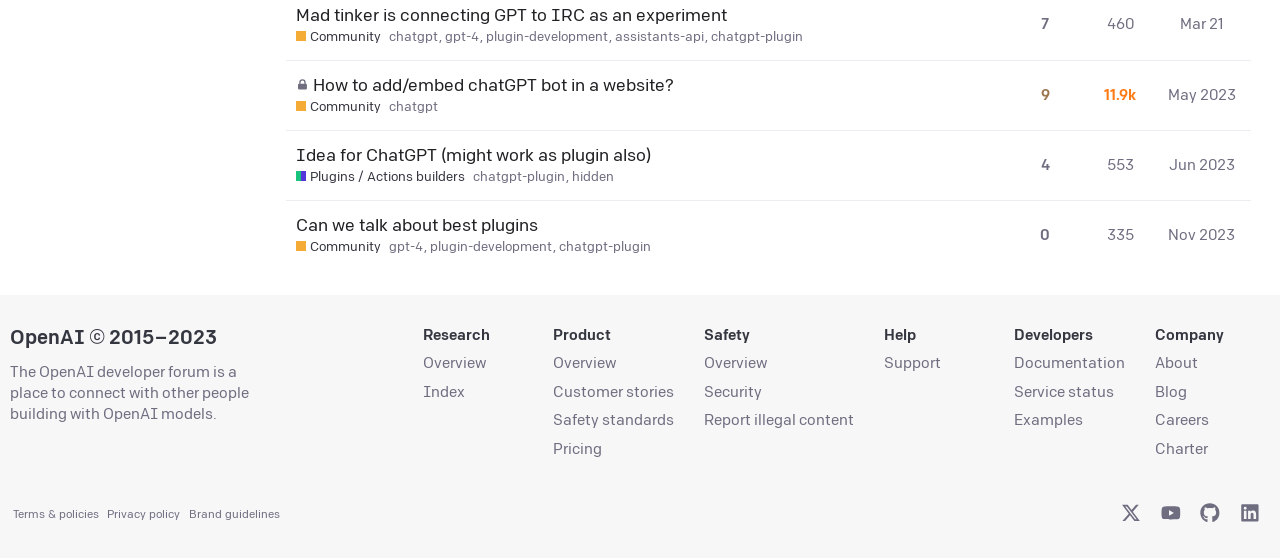Find the bounding box coordinates of the clickable area that will achieve the following instruction: "Check replies of topic 'Idea for ChatGPT (might work as plugin also)'".

[0.809, 0.255, 0.824, 0.336]